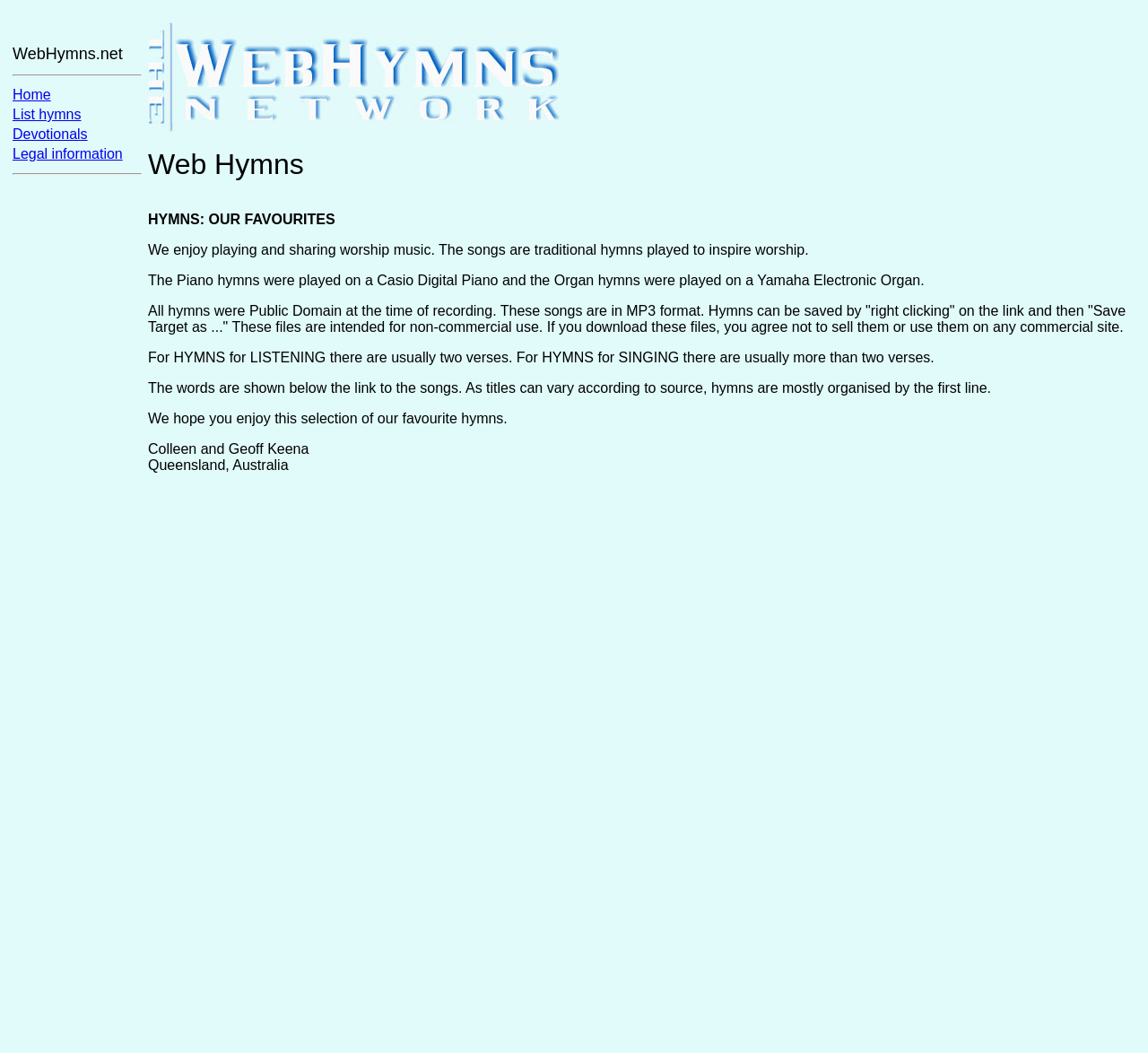Where are the website authors from?
From the image, respond with a single word or phrase.

Queensland, Australia